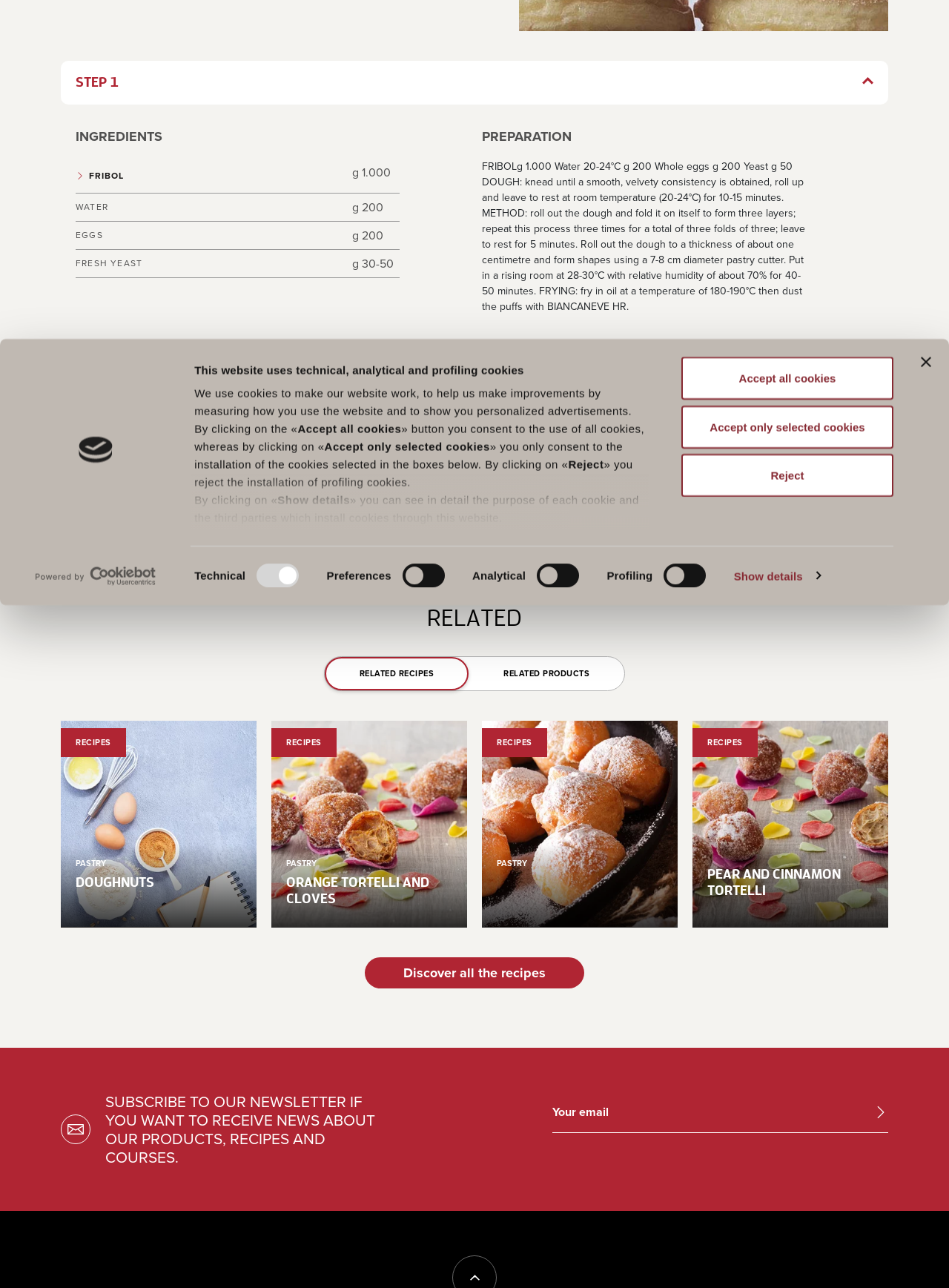Using the webpage screenshot and the element description RecipesPASTRYORANGE TORTELLI AND CLOVES, determine the bounding box coordinates. Specify the coordinates in the format (top-left x, top-left y, bottom-right x, bottom-right y) with values ranging from 0 to 1.

[0.286, 0.56, 0.492, 0.72]